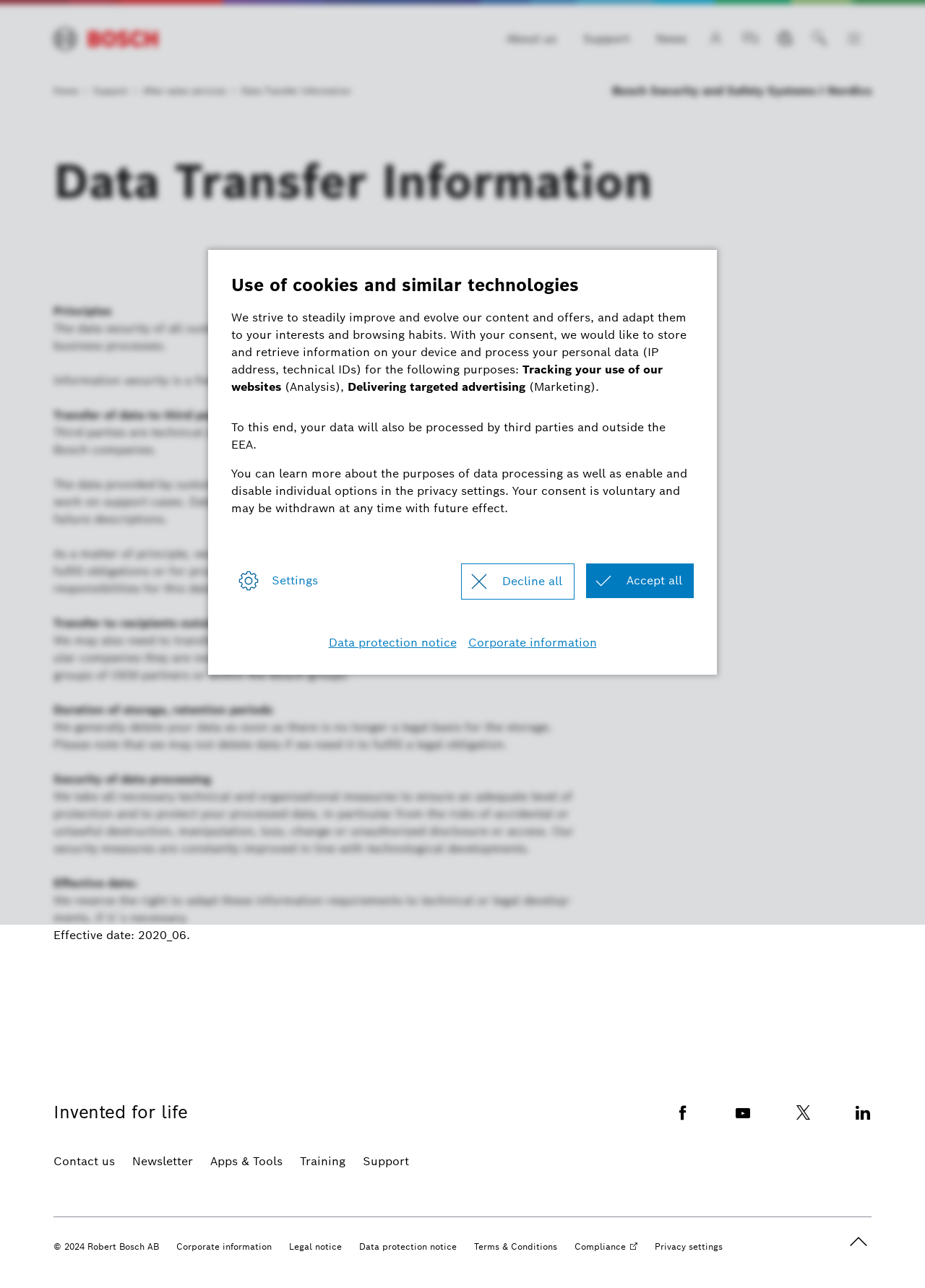Can I withdraw my consent for data processing?
Answer the question with a thorough and detailed explanation.

The webpage mentions that 'Your consent is voluntary and may be withdrawn at any time with future effect', implying that users have the right to withdraw their consent for data processing at any time, and this withdrawal will take effect in the future.